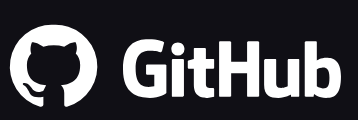Illustrate the image with a detailed and descriptive caption.

The image showcases the GitHub logo, prominently displayed in a modern, minimalist style. Set against a black background, the iconic cat silhouette represents collaboration and open-source development. This logo symbolizes the platform's role in enabling developers to share code, manage projects, and collaborate with others in the technology community. Accompanying the logo is the bold "GitHub" text, reinforcing the brand's identity as a leading tool for version control and project management in software development. This image is part of a section that invites readers to access downloadable code related to Arduino projects, highlighting GitHub as an essential resource for developers seeking to enhance their work and learn new skills.